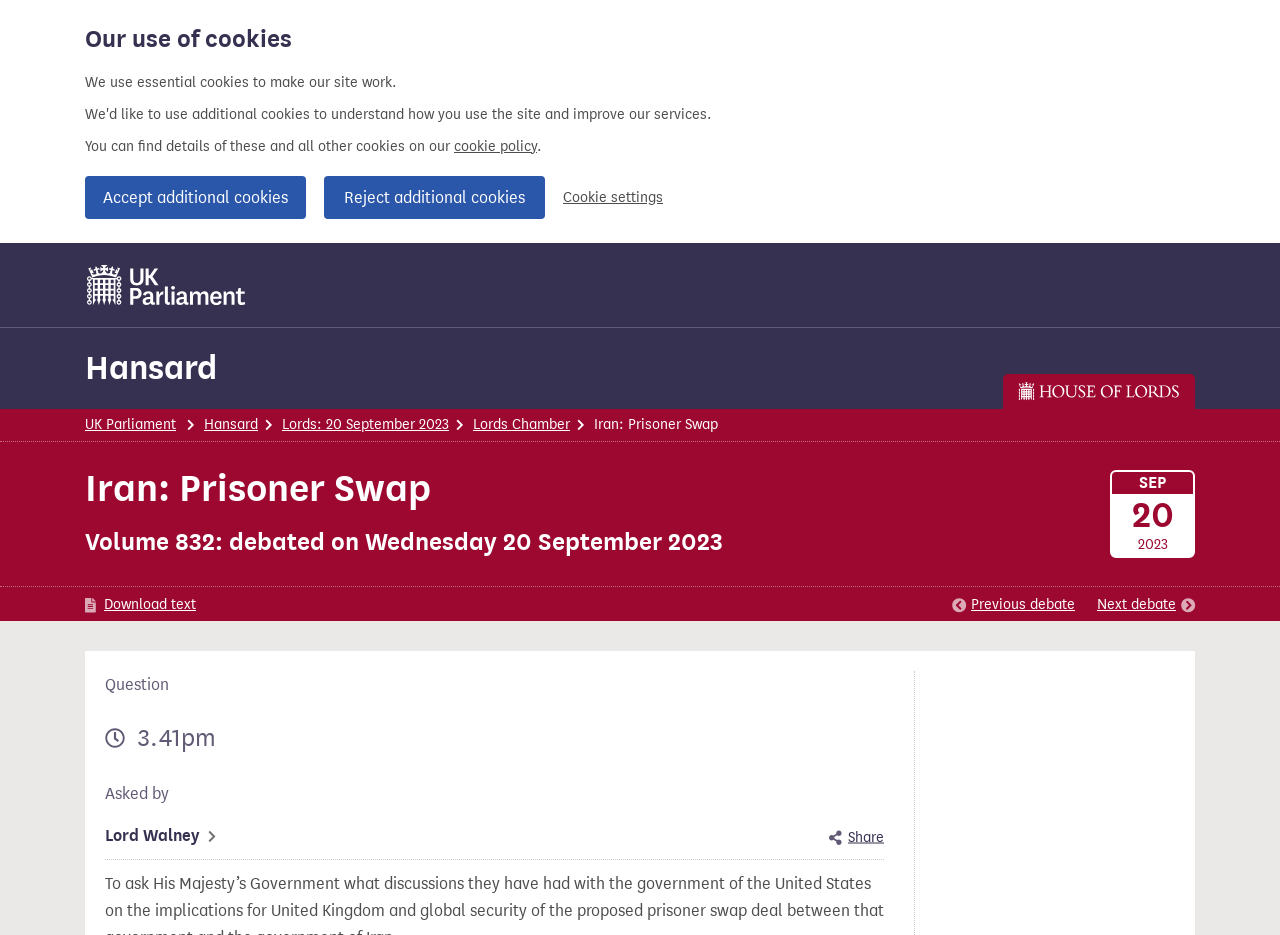Who asked the question in the debate?
Using the visual information, answer the question in a single word or phrase.

Lord Walney